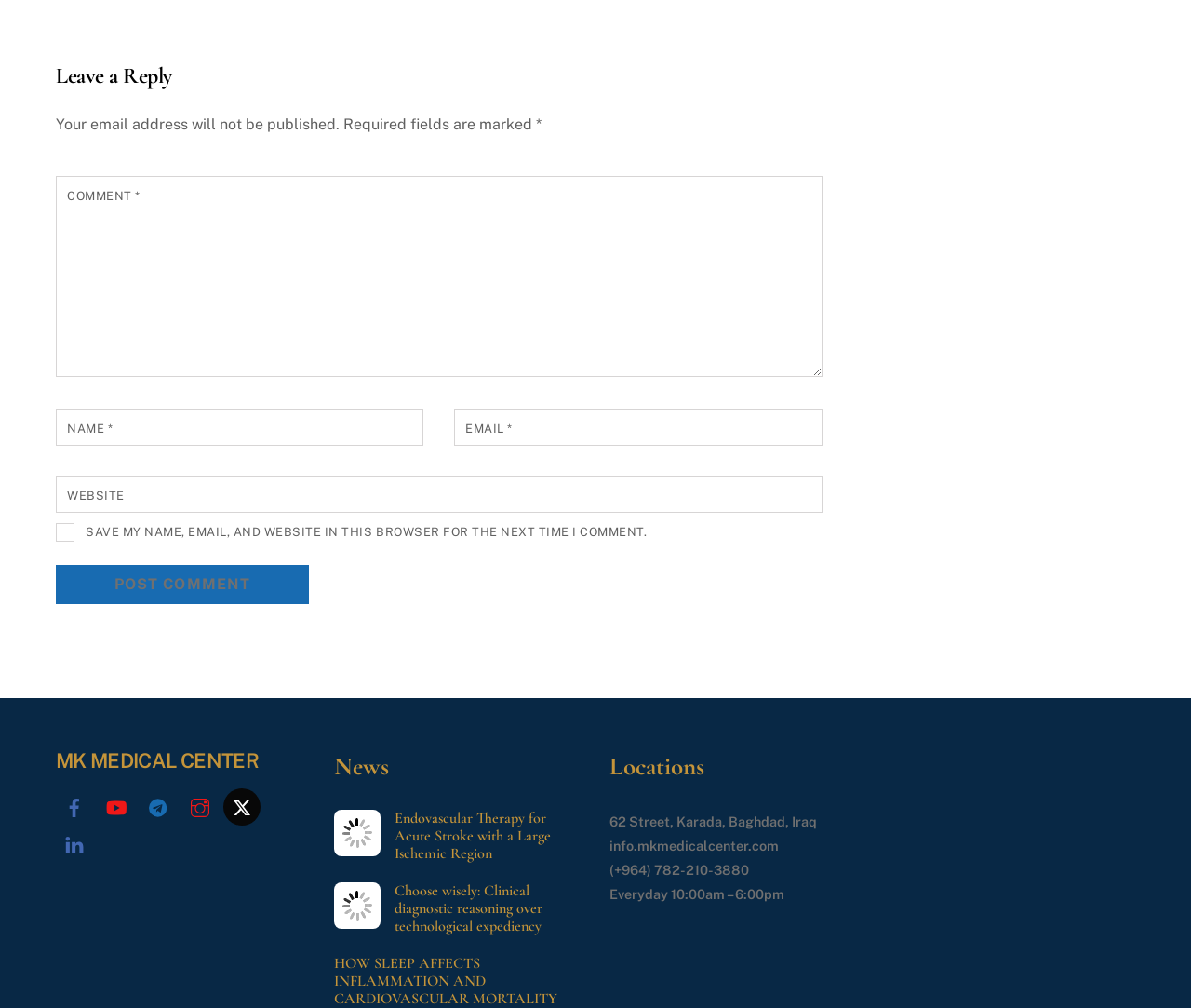Show the bounding box coordinates of the region that should be clicked to follow the instruction: "Leave a comment."

[0.047, 0.174, 0.69, 0.374]